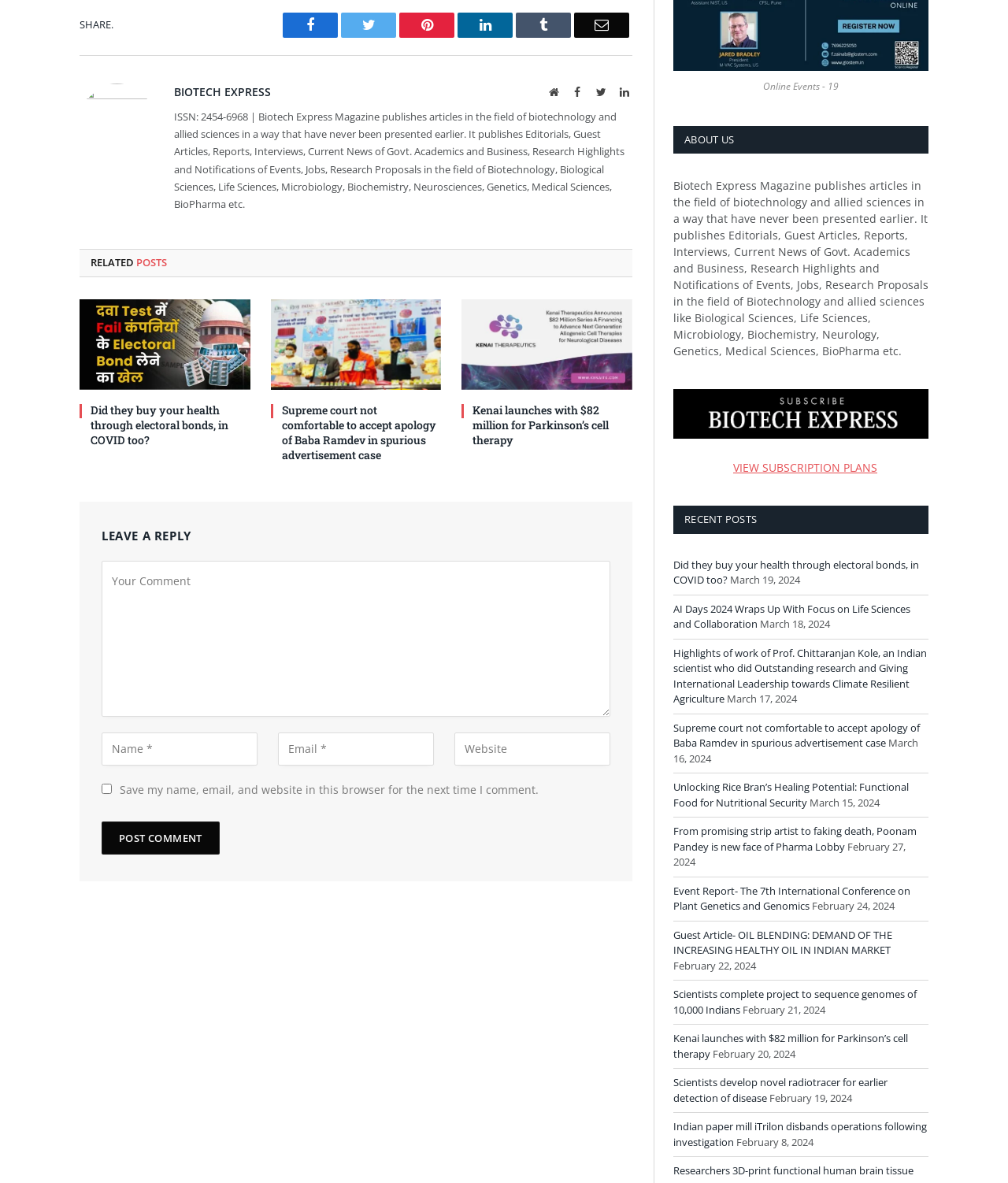Please find the bounding box coordinates of the element's region to be clicked to carry out this instruction: "Share on Facebook".

[0.28, 0.011, 0.335, 0.032]